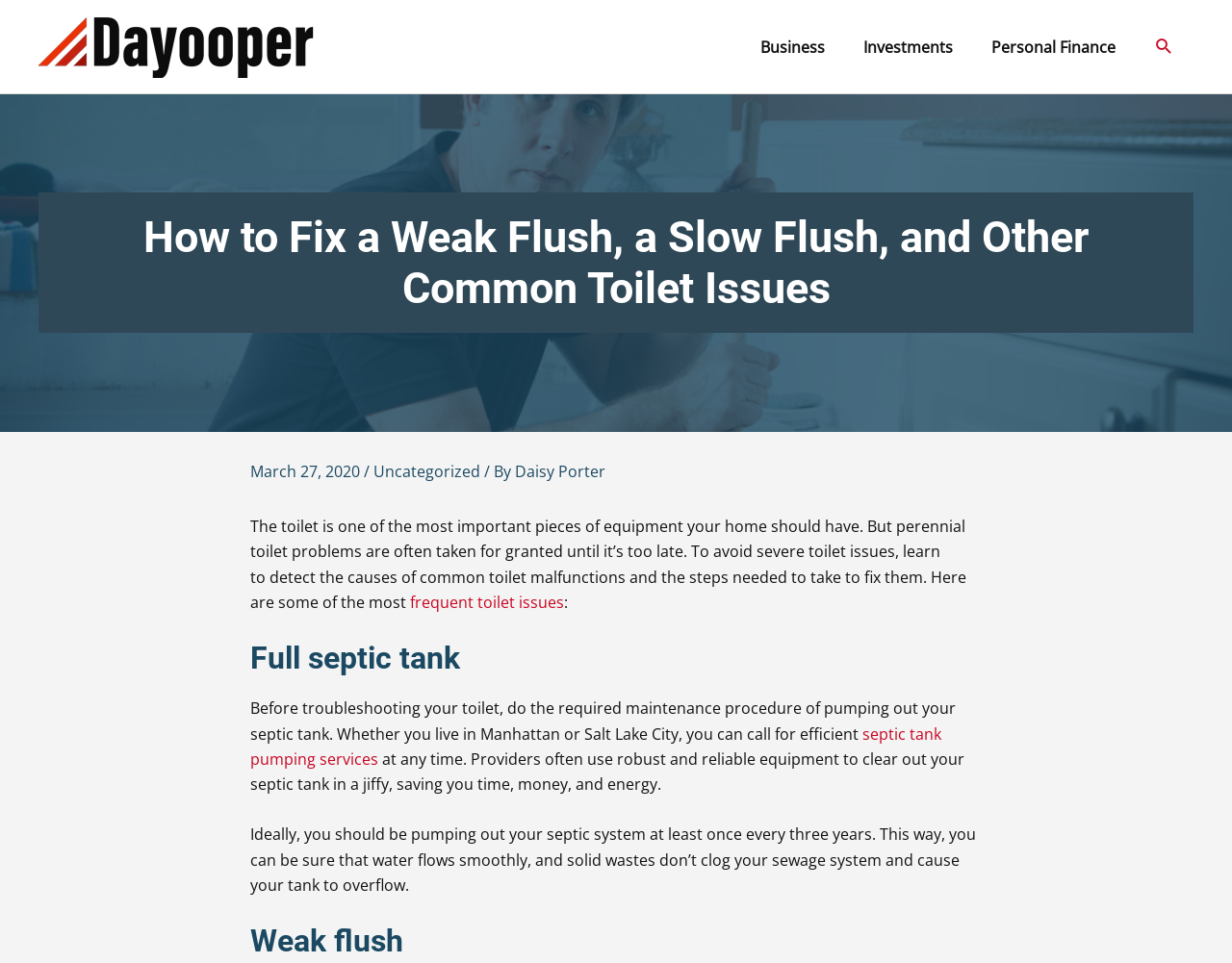Determine the bounding box coordinates of the UI element described by: "frequent toilet issues".

[0.333, 0.615, 0.458, 0.637]